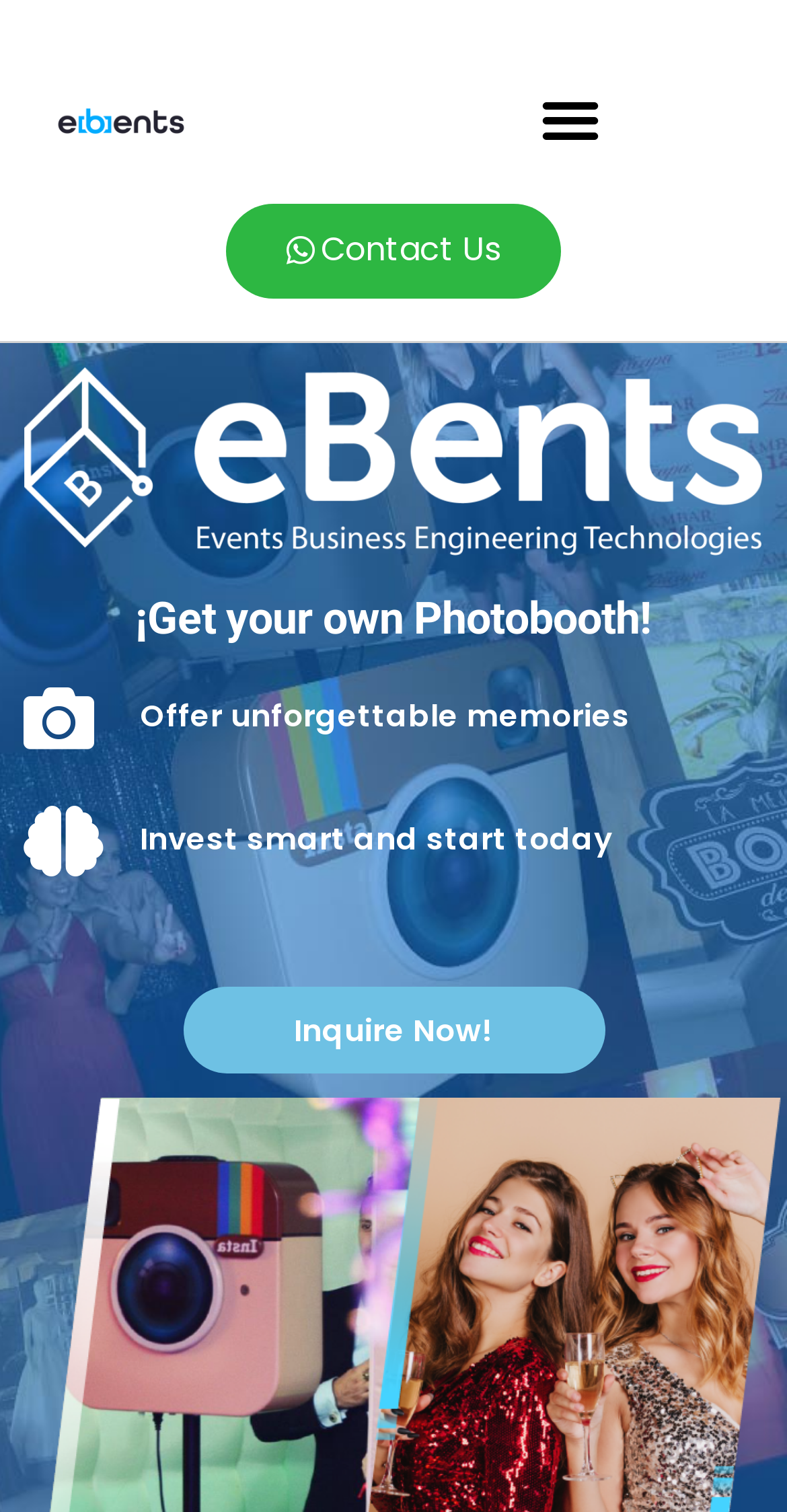What is the logo of the company?
Provide a short answer using one word or a brief phrase based on the image.

eBents